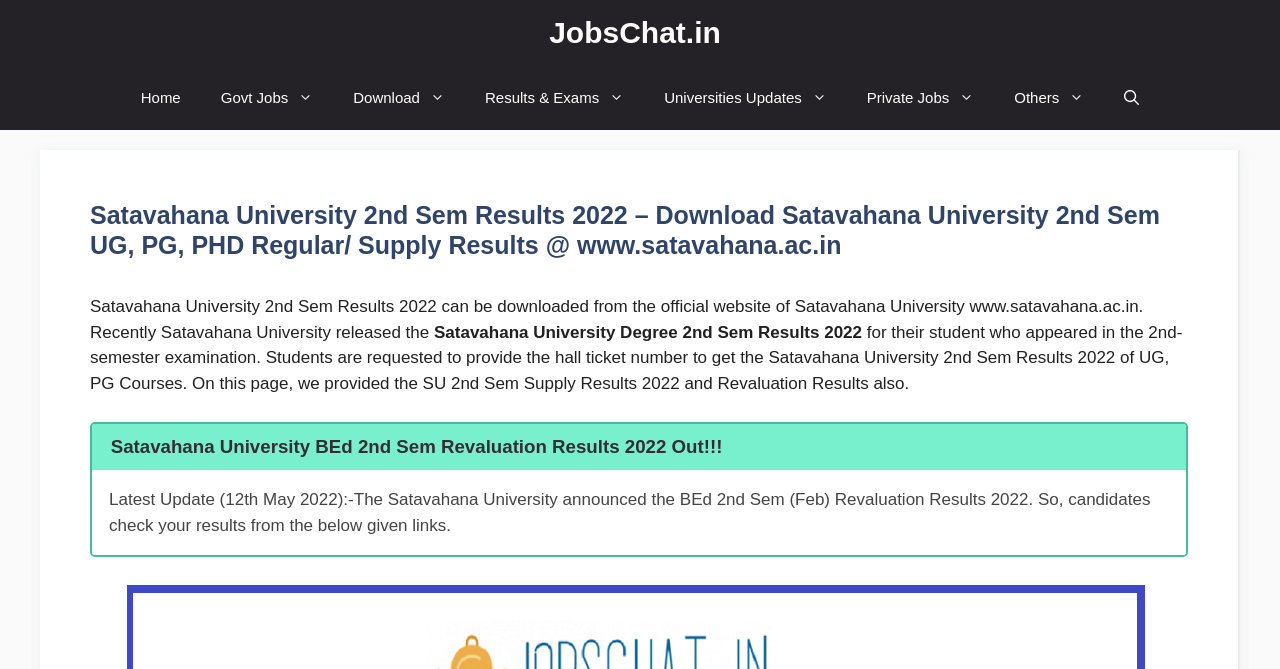Please answer the following question as detailed as possible based on the image: 
When was the BEd 2nd Sem Revaluation Results 2022 announced?

I found the answer by reading the static text 'Latest Update (12th May 2022):-The Satavahana University announced the BEd 2nd Sem (Feb) Revaluation Results 2022.' which provides the specific date of the announcement.